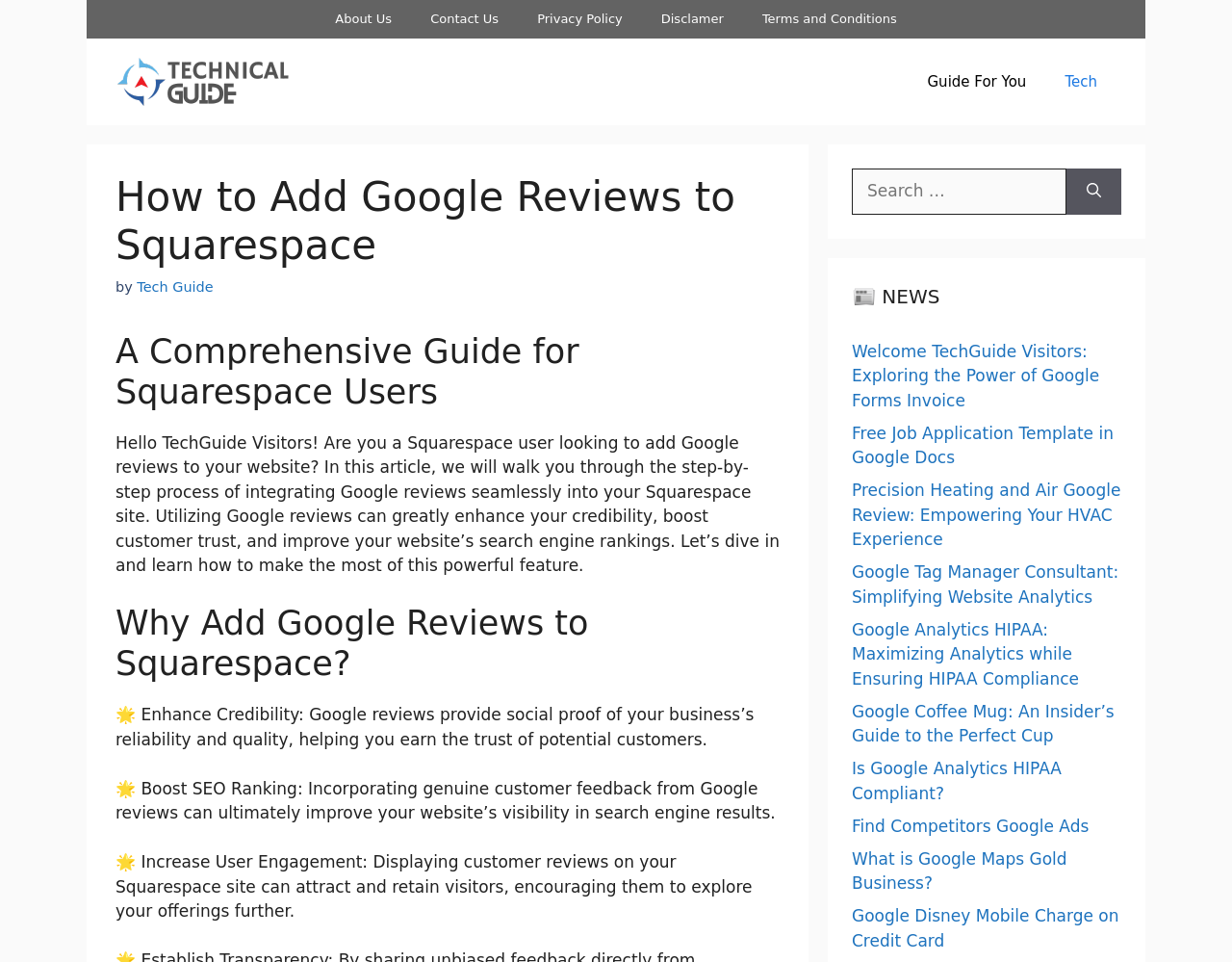What is the purpose of adding Google reviews to Squarespace?
Answer the question with a detailed explanation, including all necessary information.

According to the webpage, adding Google reviews to Squarespace can enhance credibility, boost SEO ranking, and increase user engagement. The first benefit mentioned is to enhance credibility, which is why businesses may want to add Google reviews to their Squarespace site.